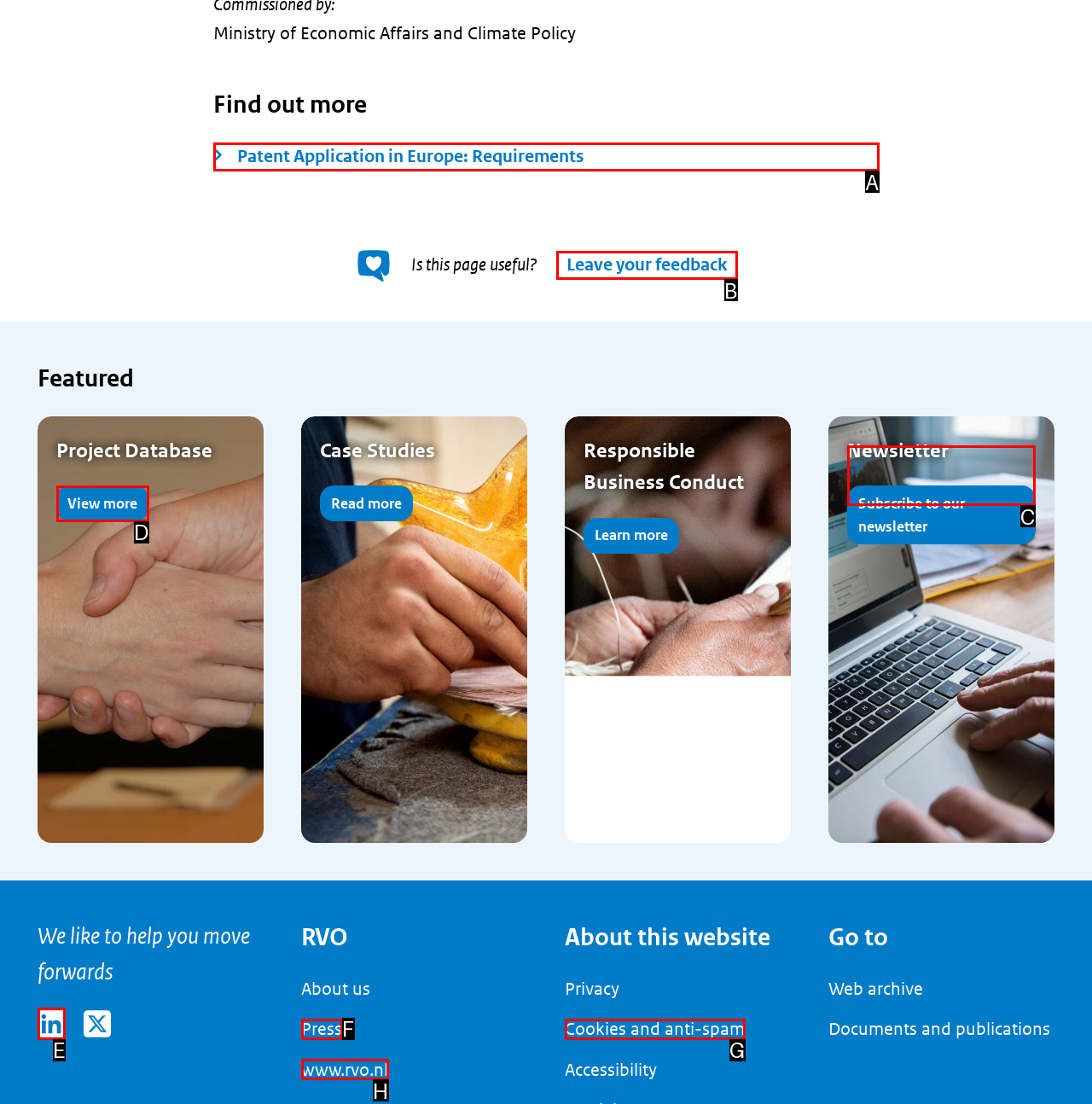Choose the correct UI element to click for this task: Subscribe to the newsletter Answer using the letter from the given choices.

C